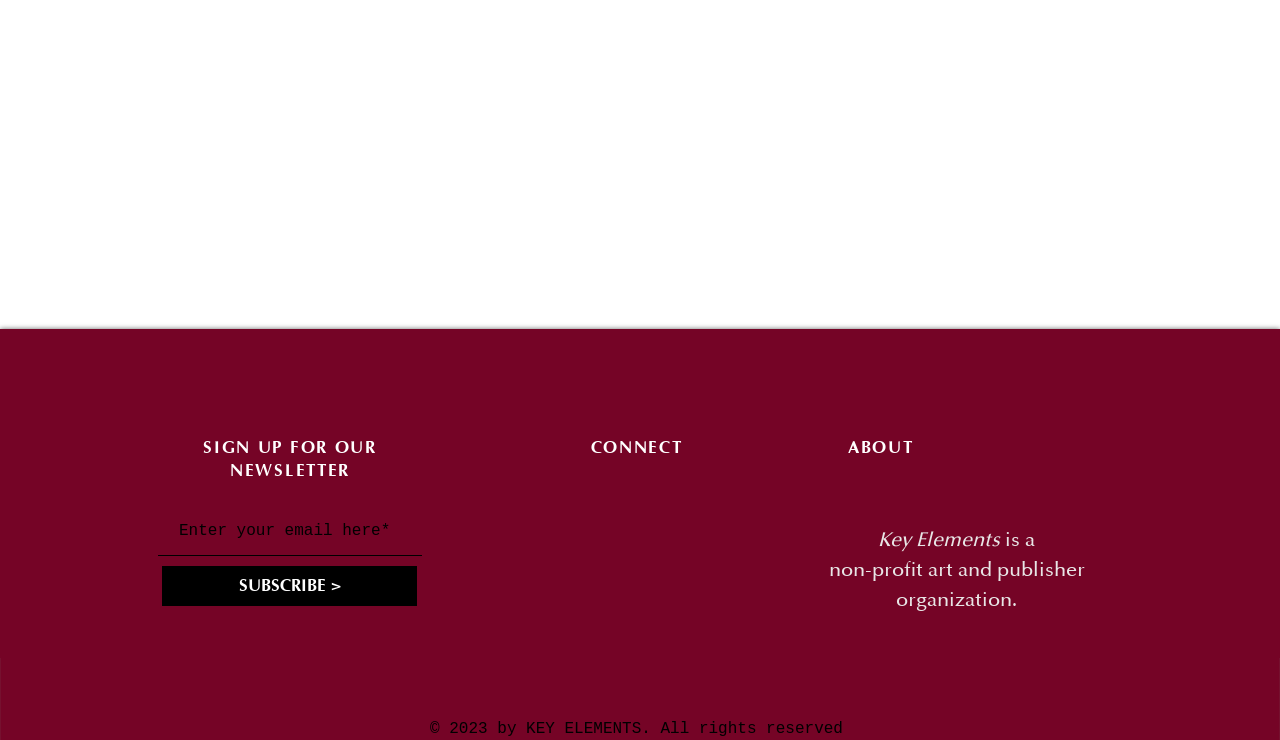Please give a succinct answer to the question in one word or phrase:
What is the name of the interviewer?

WANTONG YAO, KE ZHANG